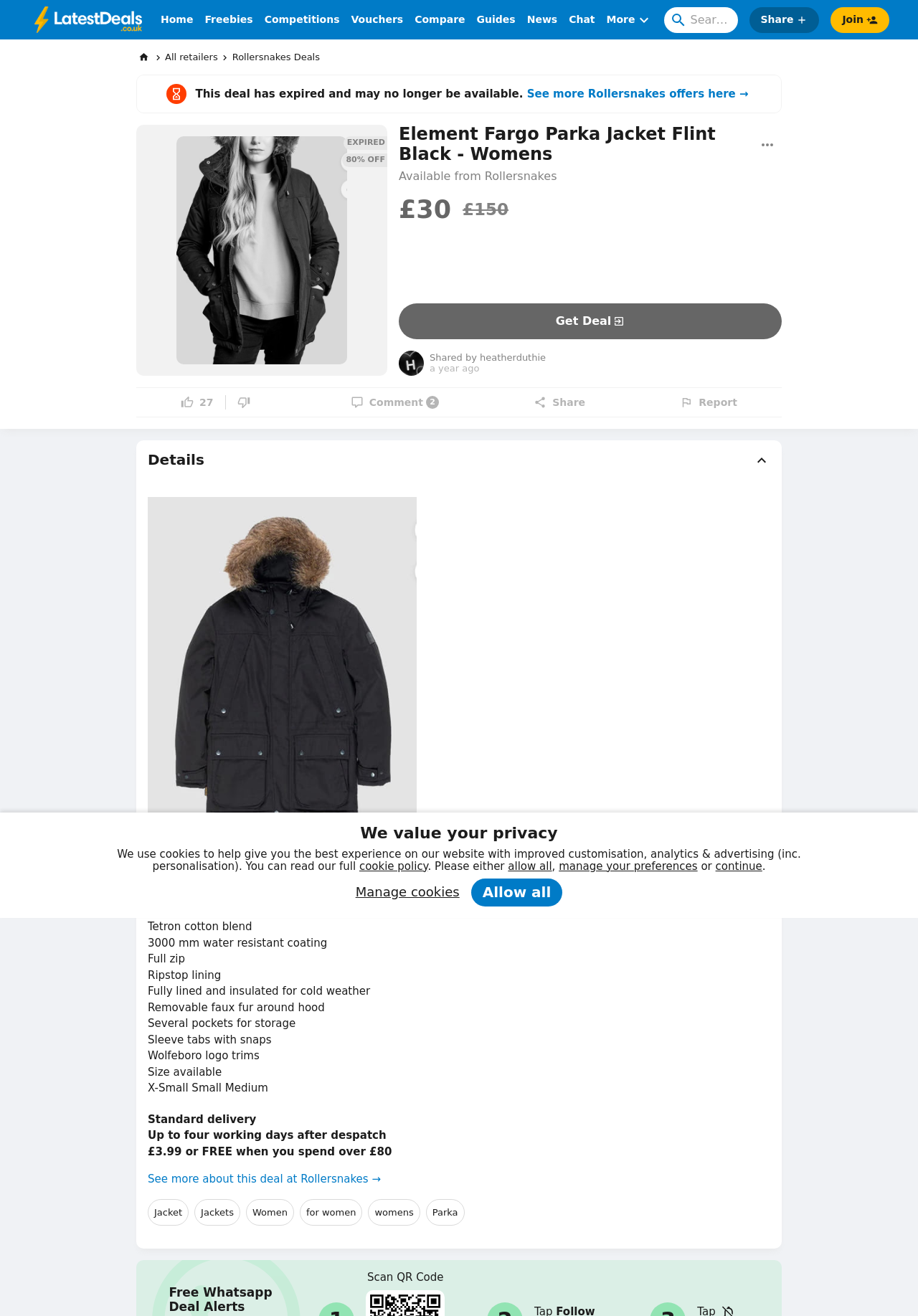Please provide a short answer using a single word or phrase for the question:
Who shared this deal?

heatherduthie